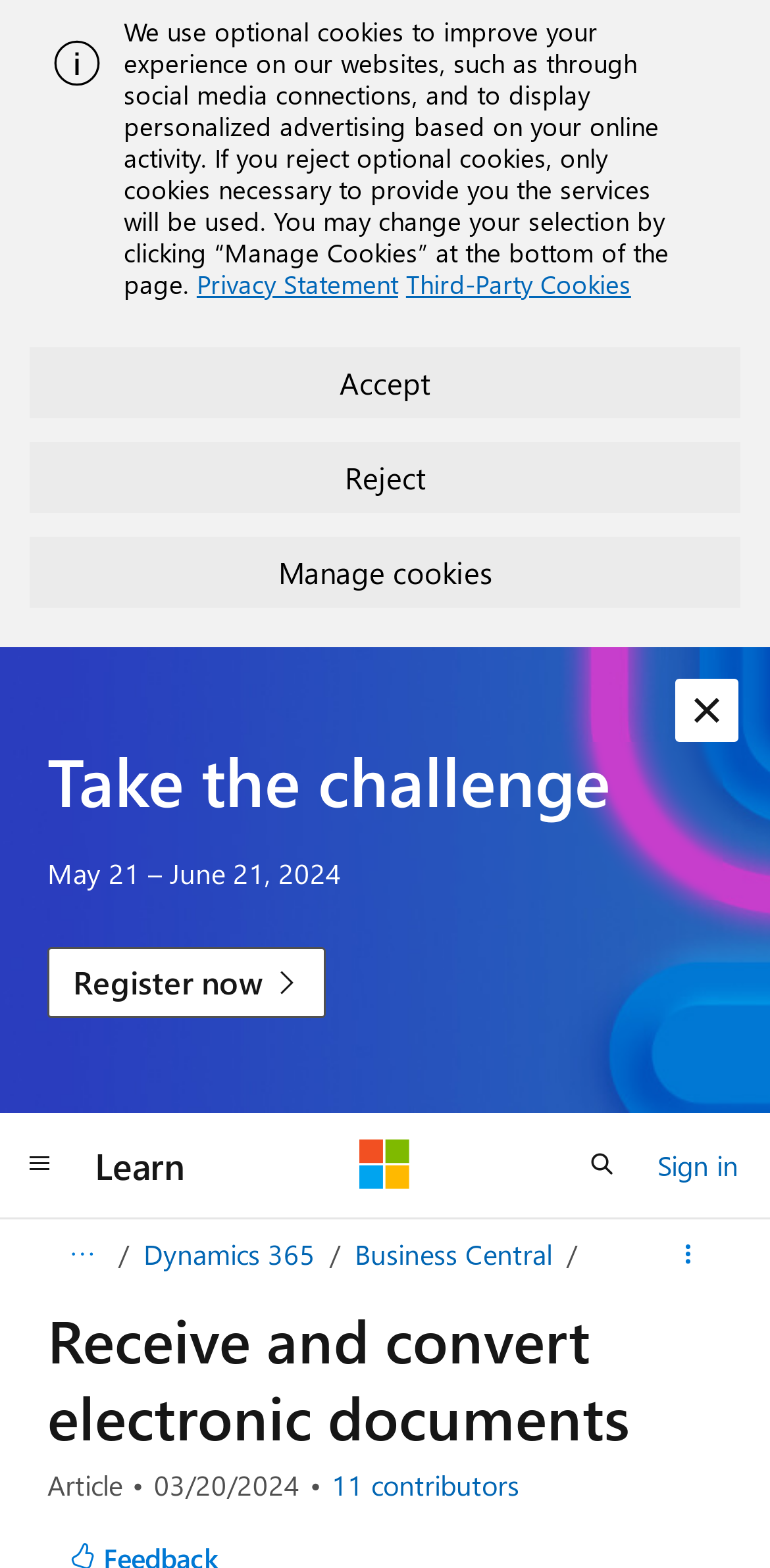Kindly provide the bounding box coordinates of the section you need to click on to fulfill the given instruction: "Learn more about Dynamics 365".

[0.186, 0.788, 0.409, 0.812]